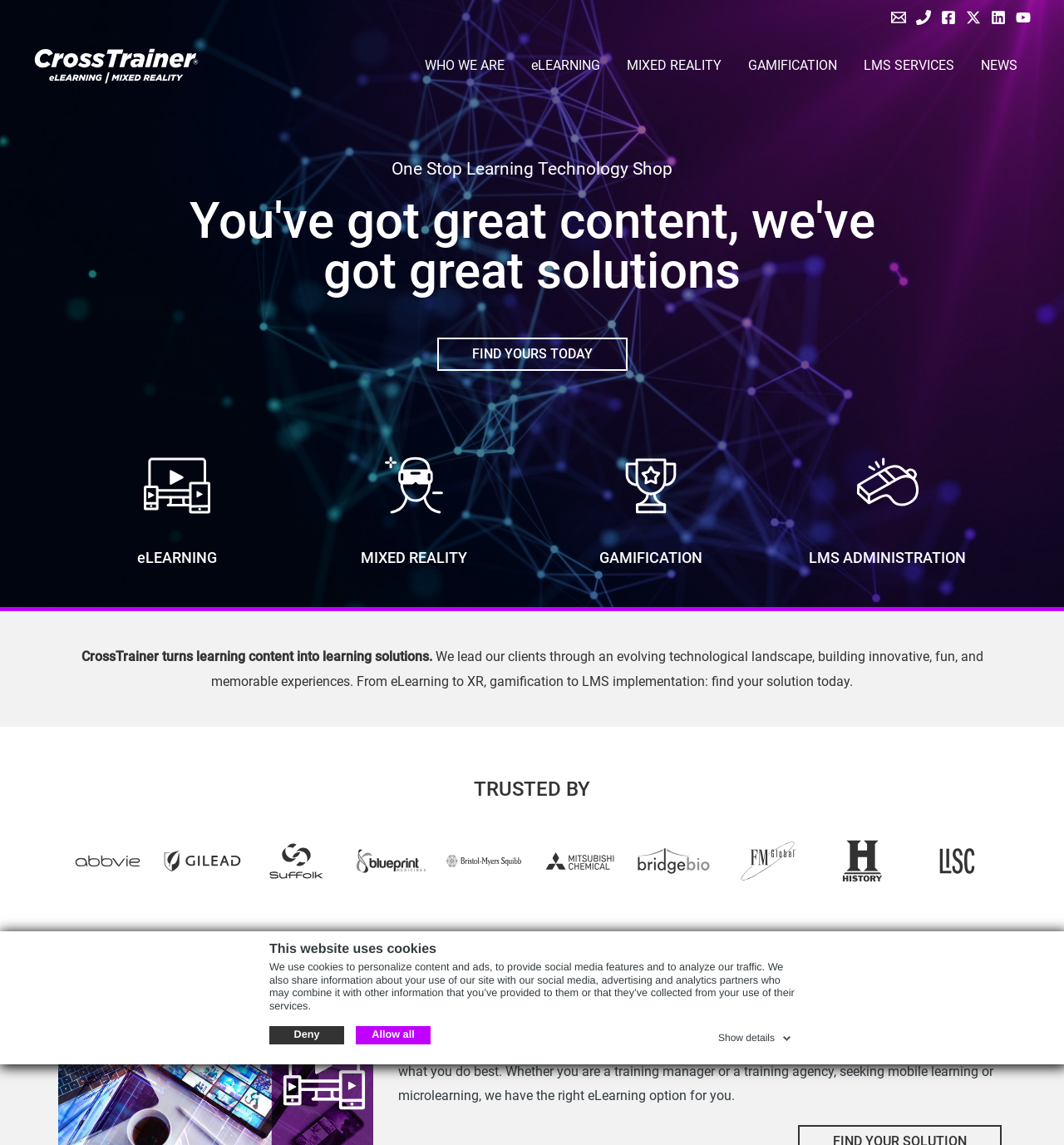For the element described, predict the bounding box coordinates as (top-left x, top-left y, bottom-right x, bottom-right y). All values should be between 0 and 1. Element description: Find yours today

[0.411, 0.295, 0.589, 0.324]